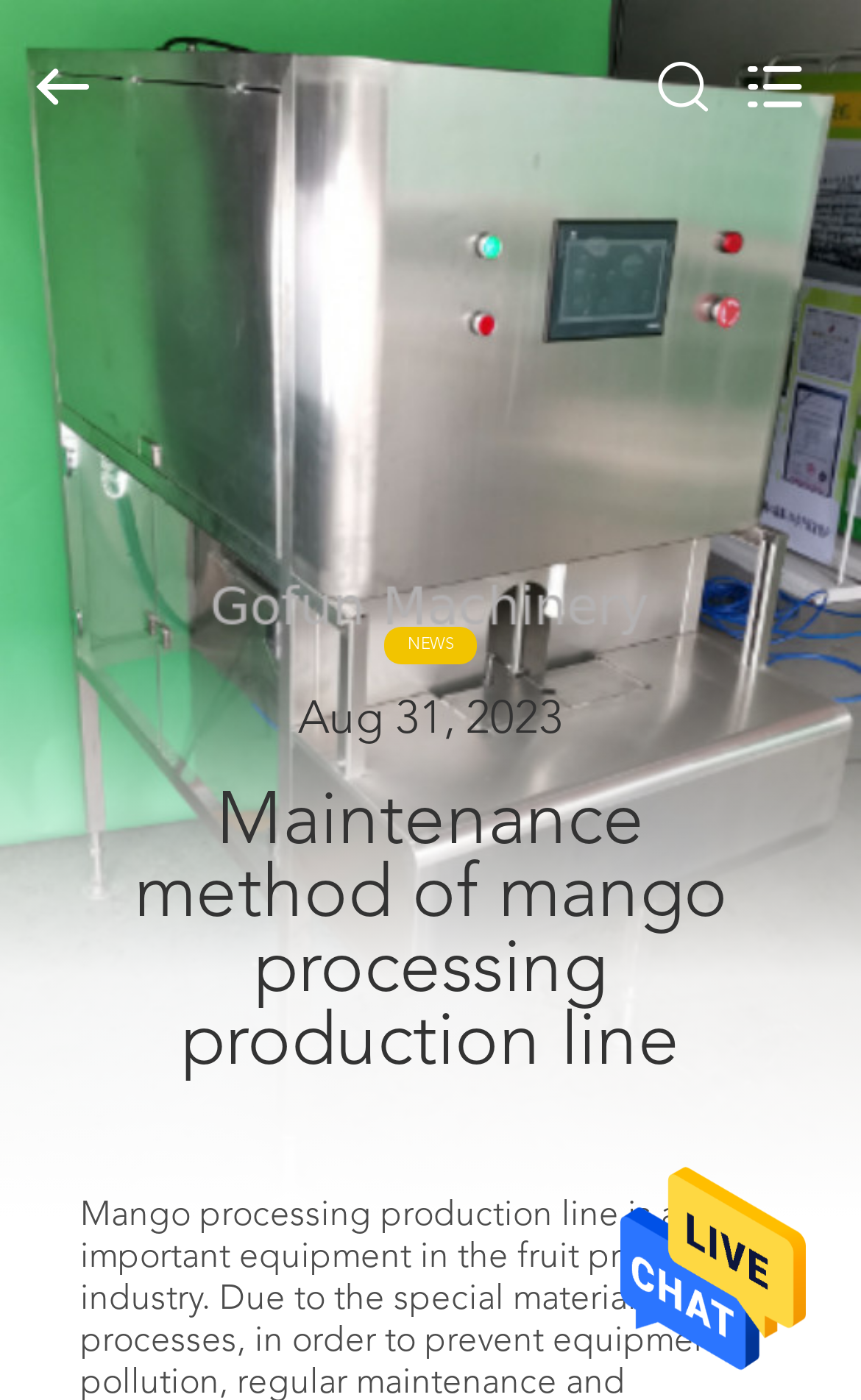What is the date of the news article?
Answer the question with a single word or phrase derived from the image.

Aug 31, 2023